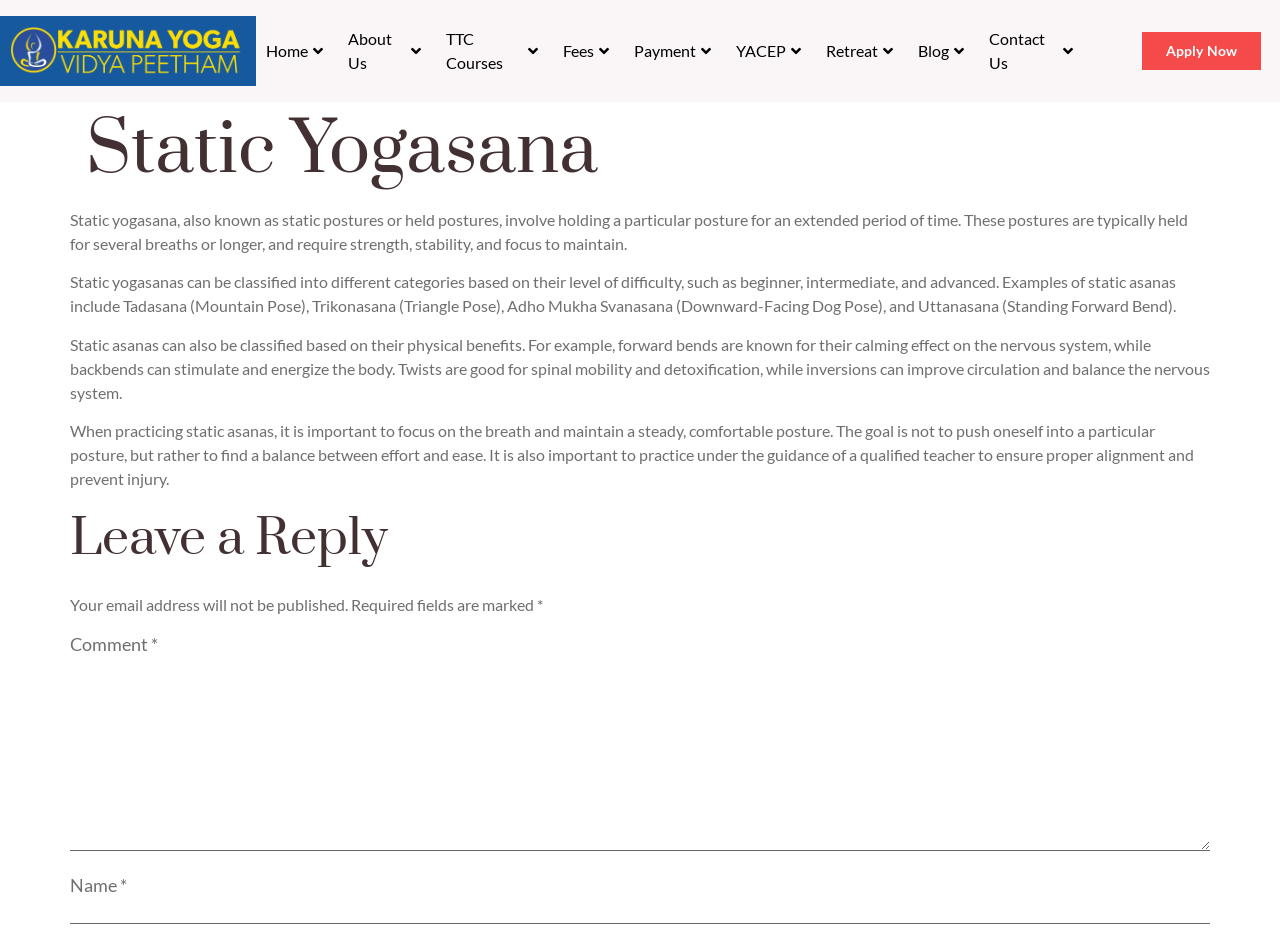What are the categories of static asanas?
Please answer the question with as much detail and depth as you can.

According to the webpage, static asanas can be classified into different categories based on their level of difficulty, which include beginner, intermediate, and advanced.